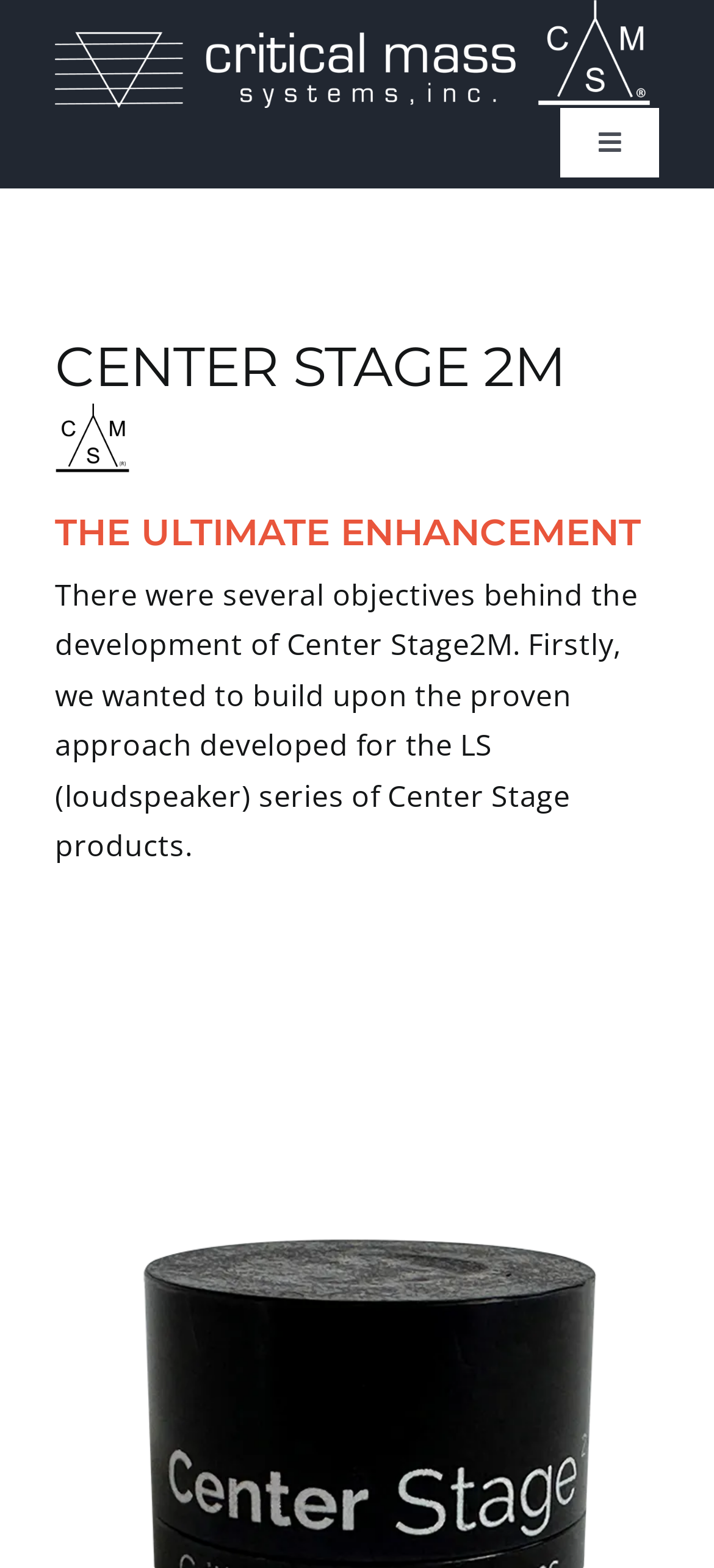Examine the screenshot and answer the question in as much detail as possible: How many navigation links are there?

The navigation links can be found in the 'Main-Nav' section of the webpage. There are 7 links: 'HOME', 'ABOUT', 'PRODUCTS', 'OUR TECHNOLOGY', 'DEALERS', 'NEWS & INFO', and 'CONTACT'.